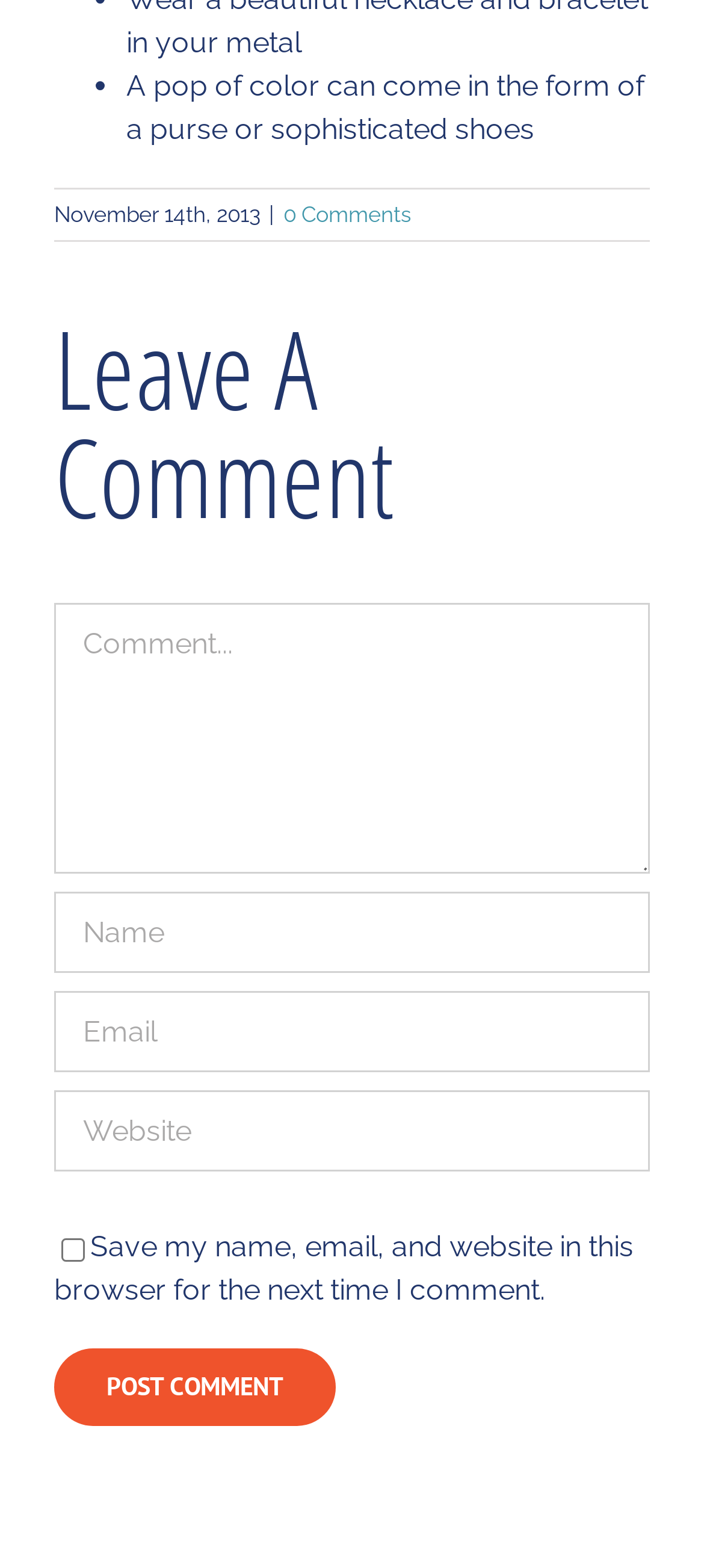Locate the bounding box coordinates of the UI element described by: "0 Comments". Provide the coordinates as four float numbers between 0 and 1, formatted as [left, top, right, bottom].

[0.403, 0.129, 0.585, 0.145]